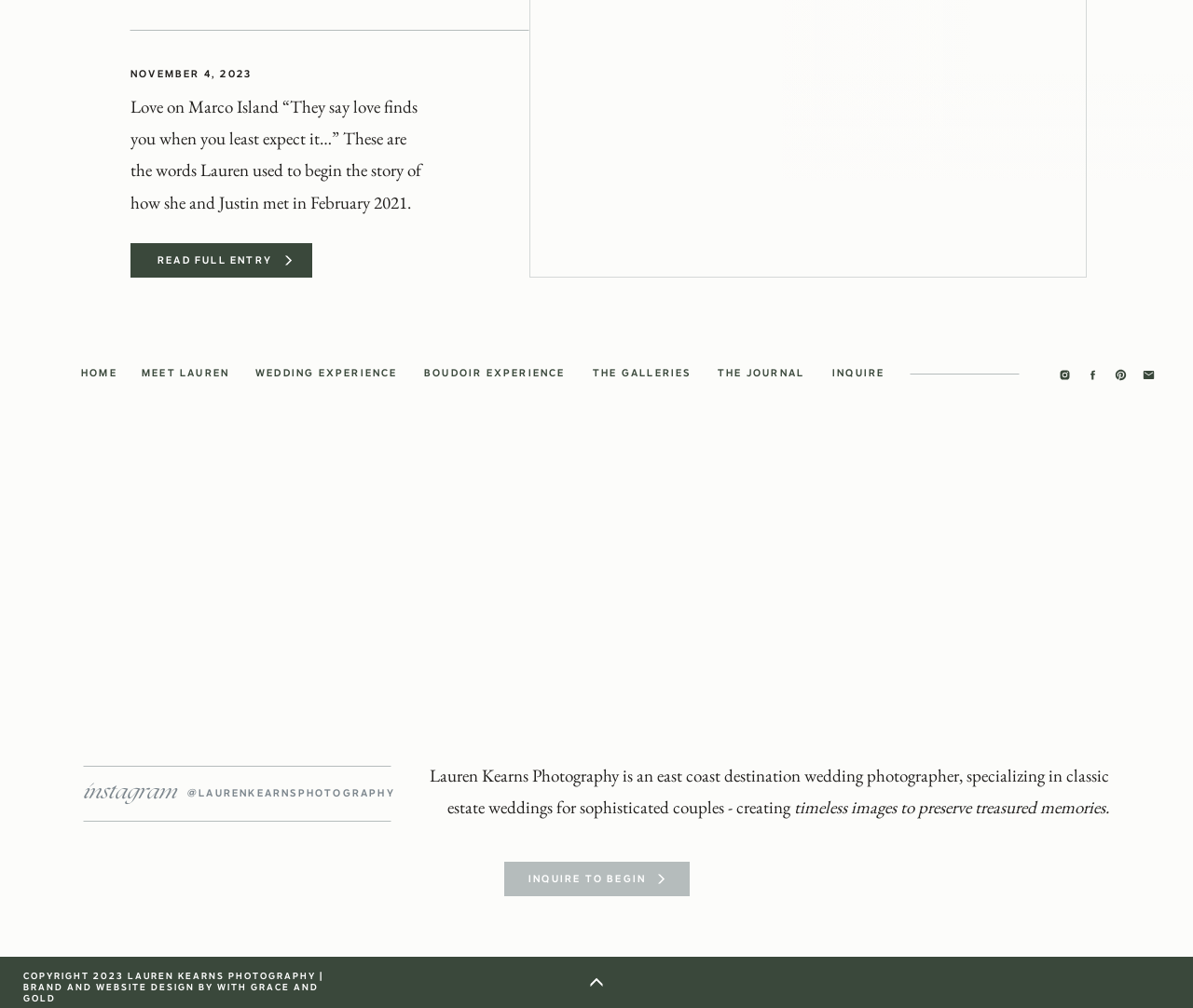What is the social media platform linked to '@LAURENKEARNSPHOTOGRAPHY'?
Please give a detailed and elaborate answer to the question.

I found the answer by looking at the link '@LAURENKEARNSPHOTOGRAPHY' and the adjacent text 'instagram' which indicates that the link is to Lauren Kearns' Instagram profile.